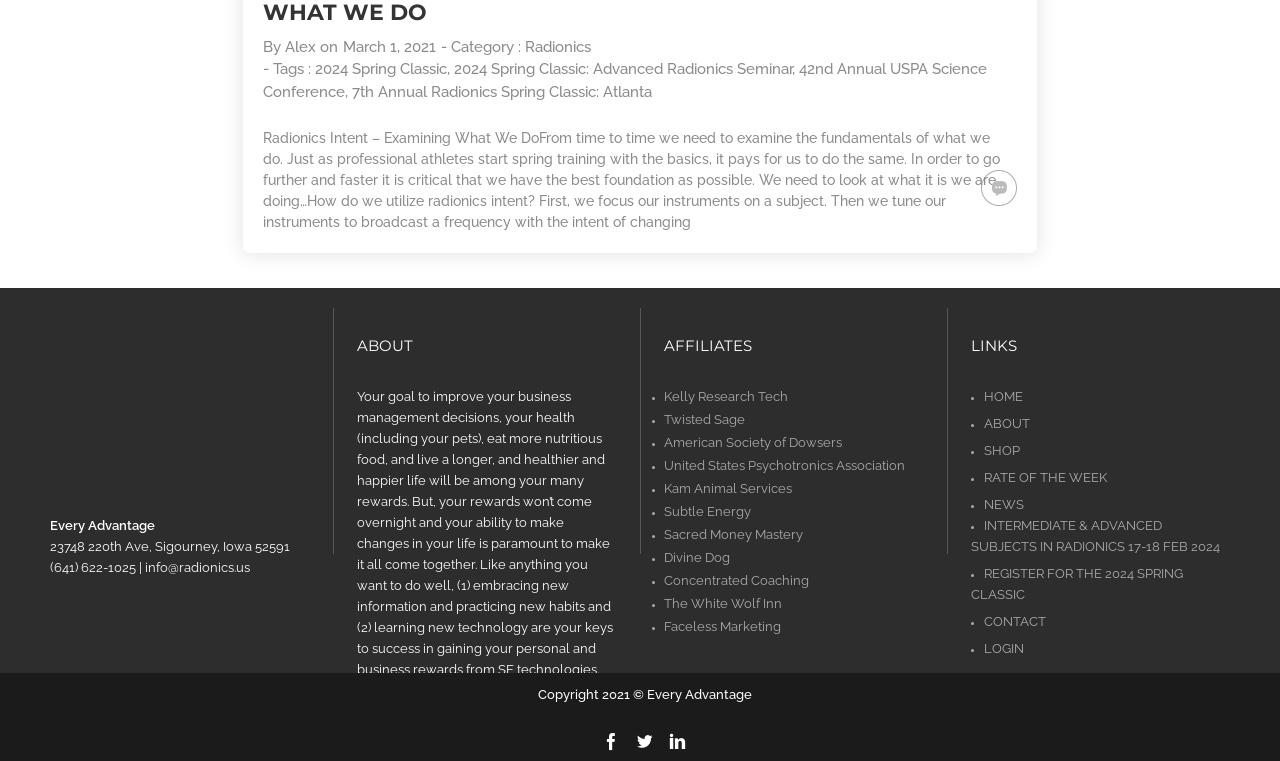What is the topic of the article?
Refer to the image and provide a one-word or short phrase answer.

Radionics